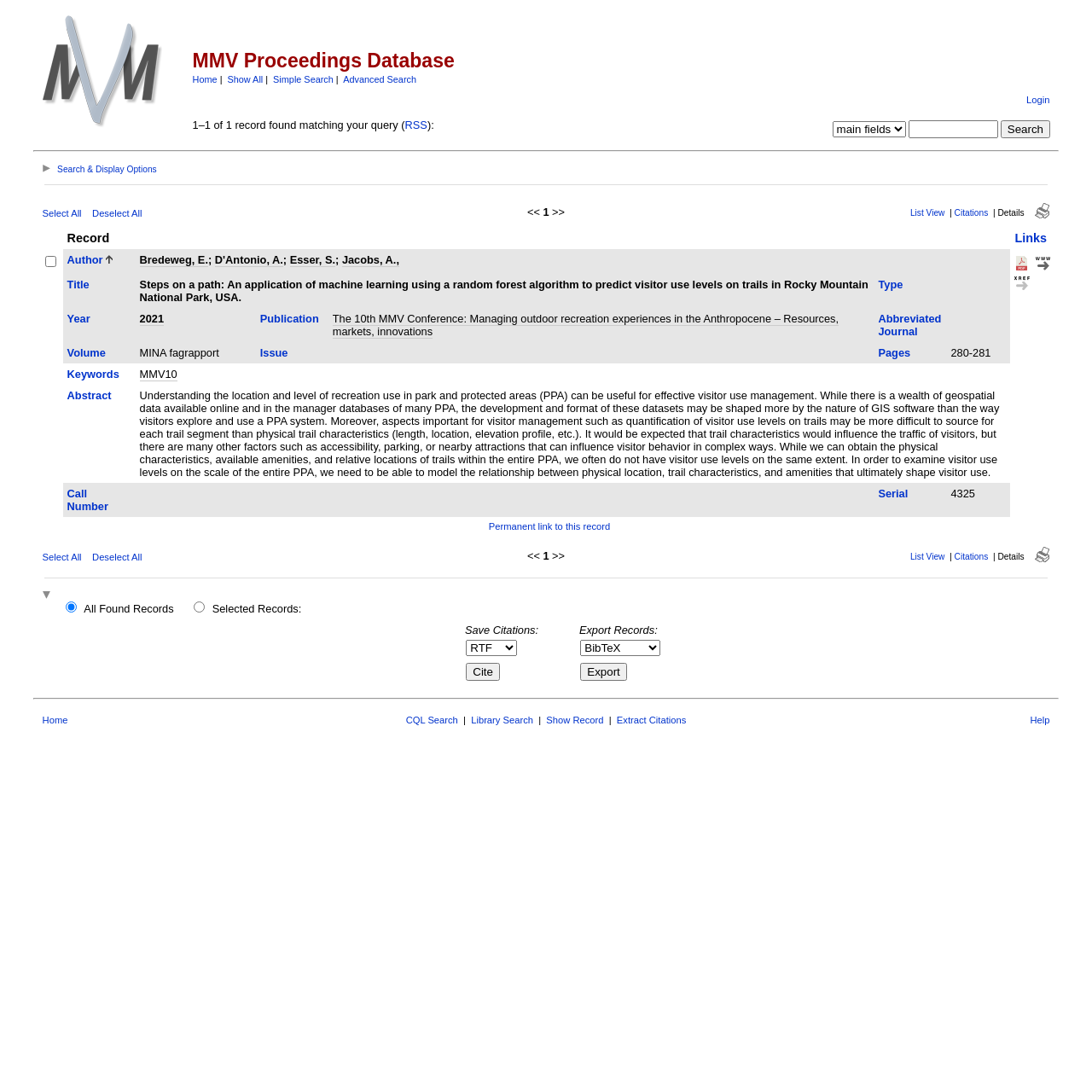Please answer the following question using a single word or phrase: 
What is the title of the proceeding?

Steps on a path: An application of machine learning using a random forest algorithm to predict visitor use levels on trails in Rocky Mountain National Park, USA.